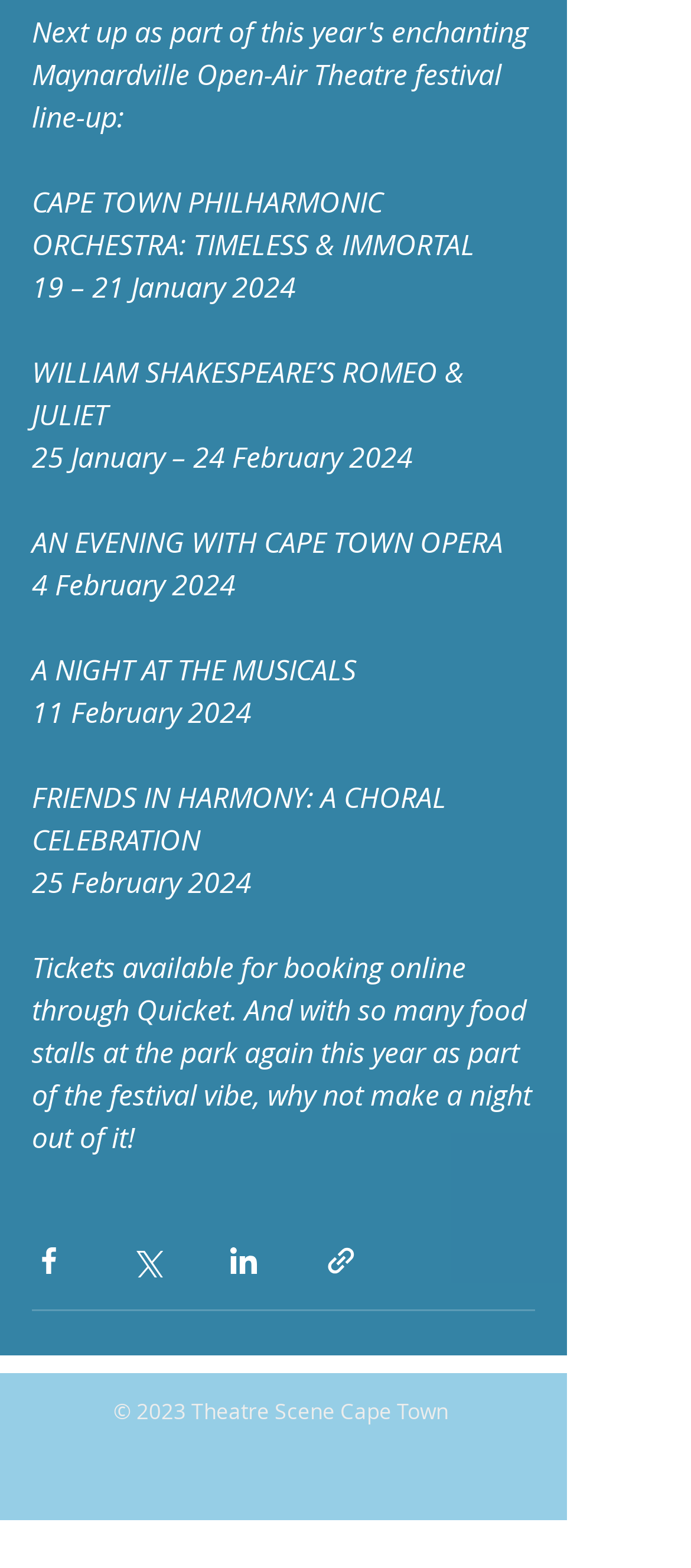What is the name of the orchestra?
Can you provide an in-depth and detailed response to the question?

The question asks for the name of the orchestra, which can be found in the StaticText element with the text 'CAPE TOWN PHILHARMONIC ORCHESTRA: TIMELESS & IMMORTAL' at the top of the webpage.